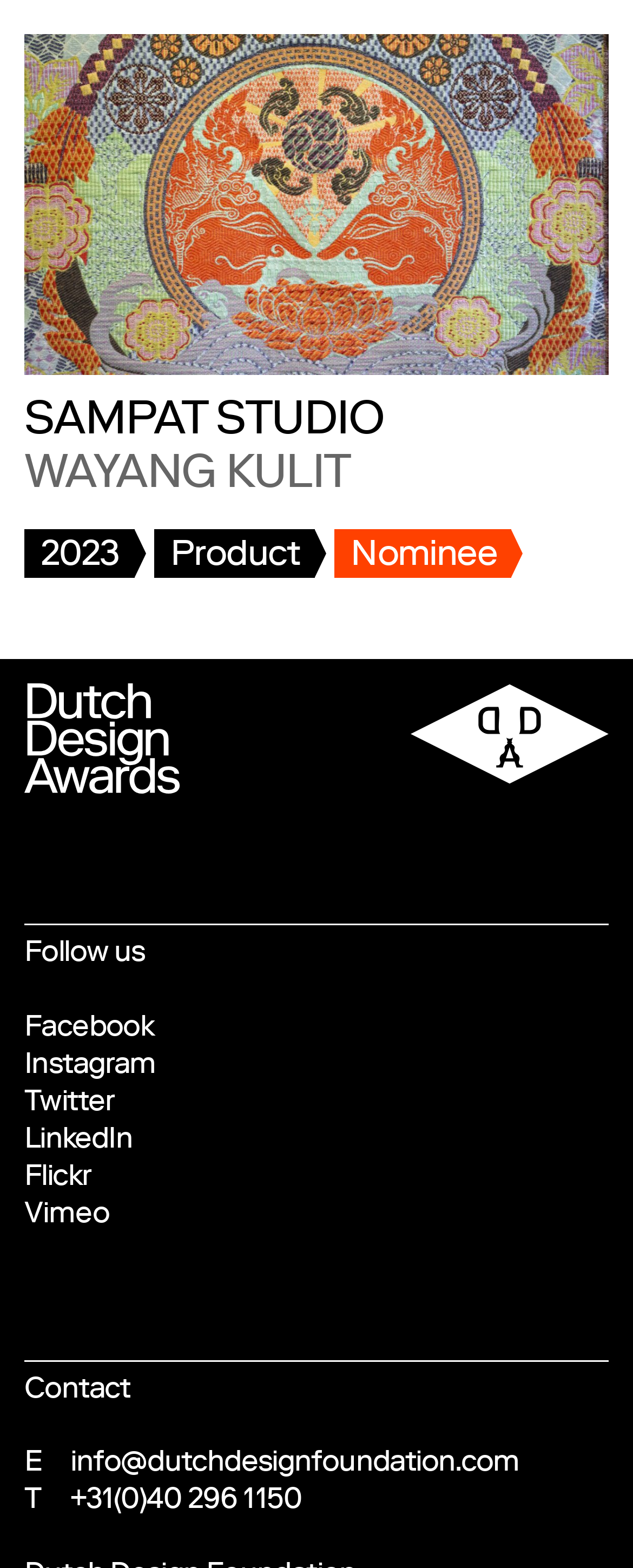Give a one-word or one-phrase response to the question:
What is the email address for contact?

info@dutchdesignfoundation.com